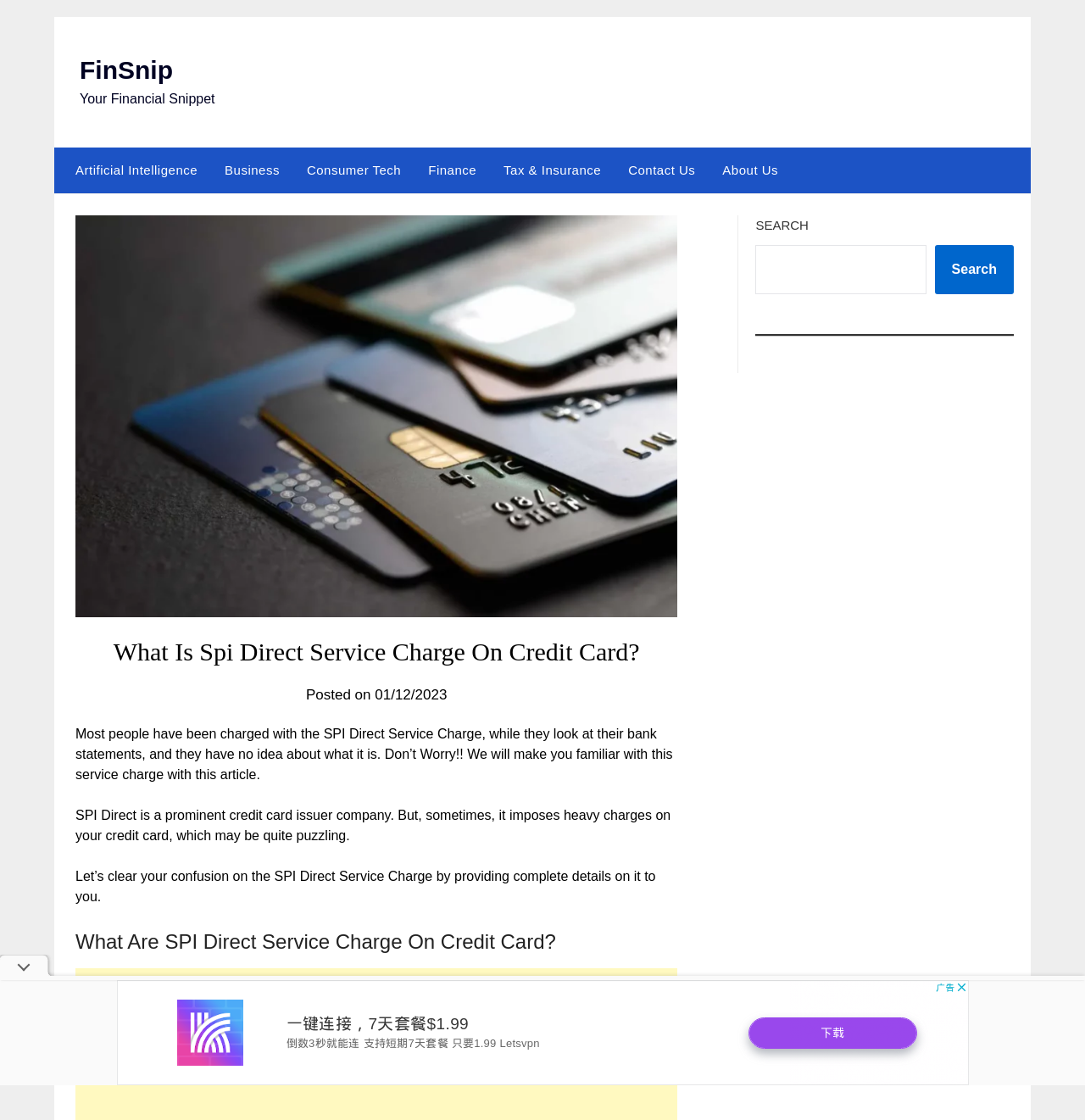Specify the bounding box coordinates of the area to click in order to execute this command: 'Click on the 'FinSnip' link'. The coordinates should consist of four float numbers ranging from 0 to 1, and should be formatted as [left, top, right, bottom].

[0.073, 0.05, 0.159, 0.075]